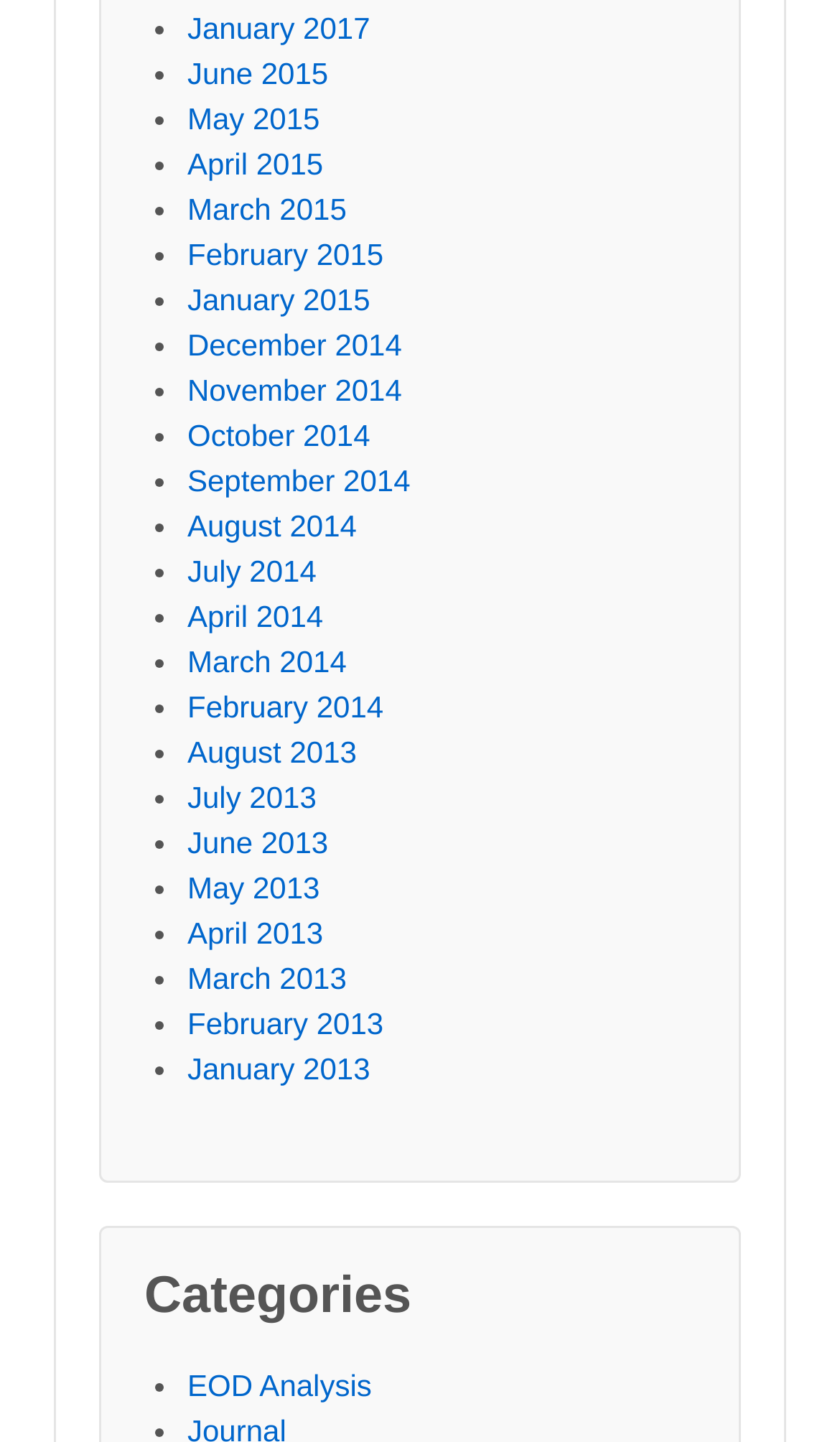Identify the bounding box coordinates of the area you need to click to perform the following instruction: "view June 2015".

[0.223, 0.039, 0.391, 0.063]